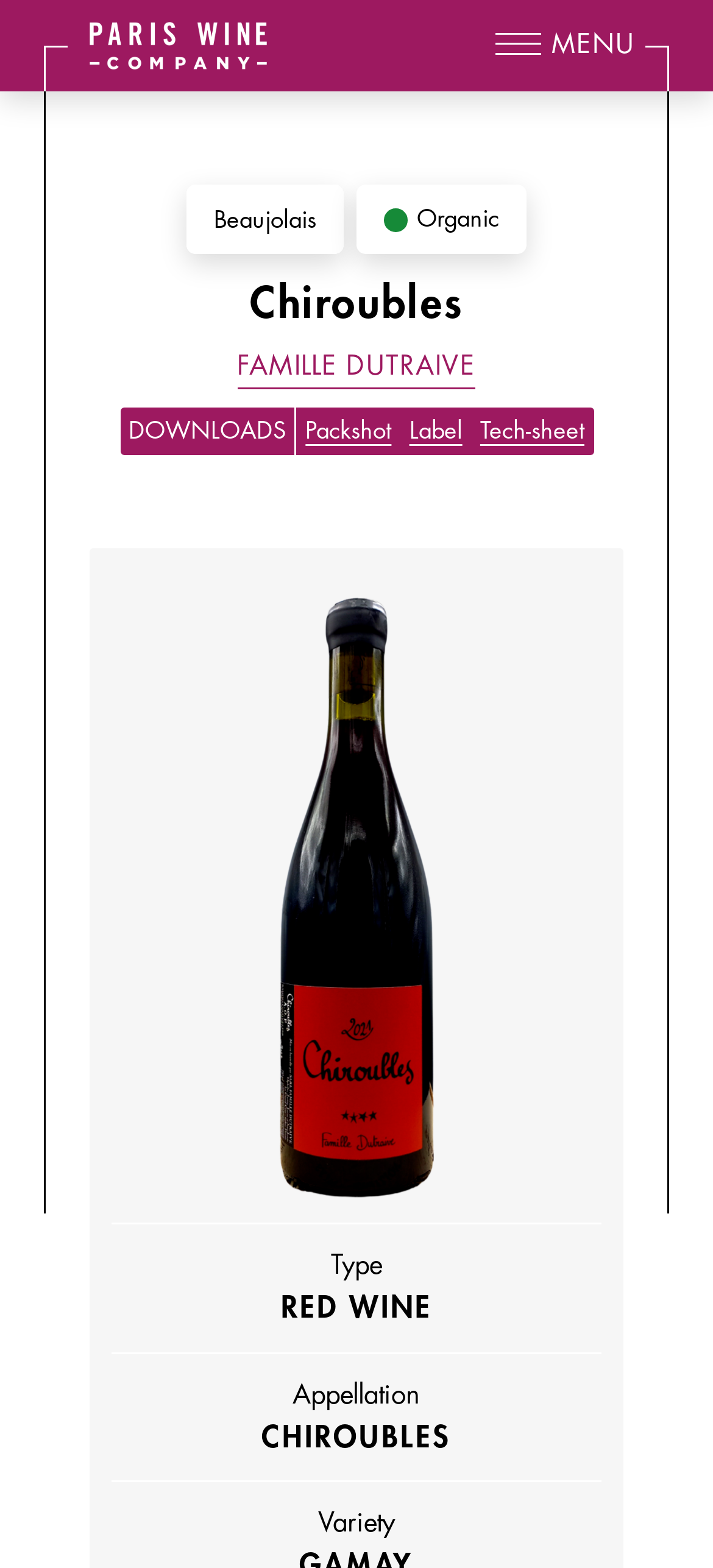Identify the bounding box for the UI element described as: "YouTube". Ensure the coordinates are four float numbers between 0 and 1, formatted as [left, top, right, bottom].

None